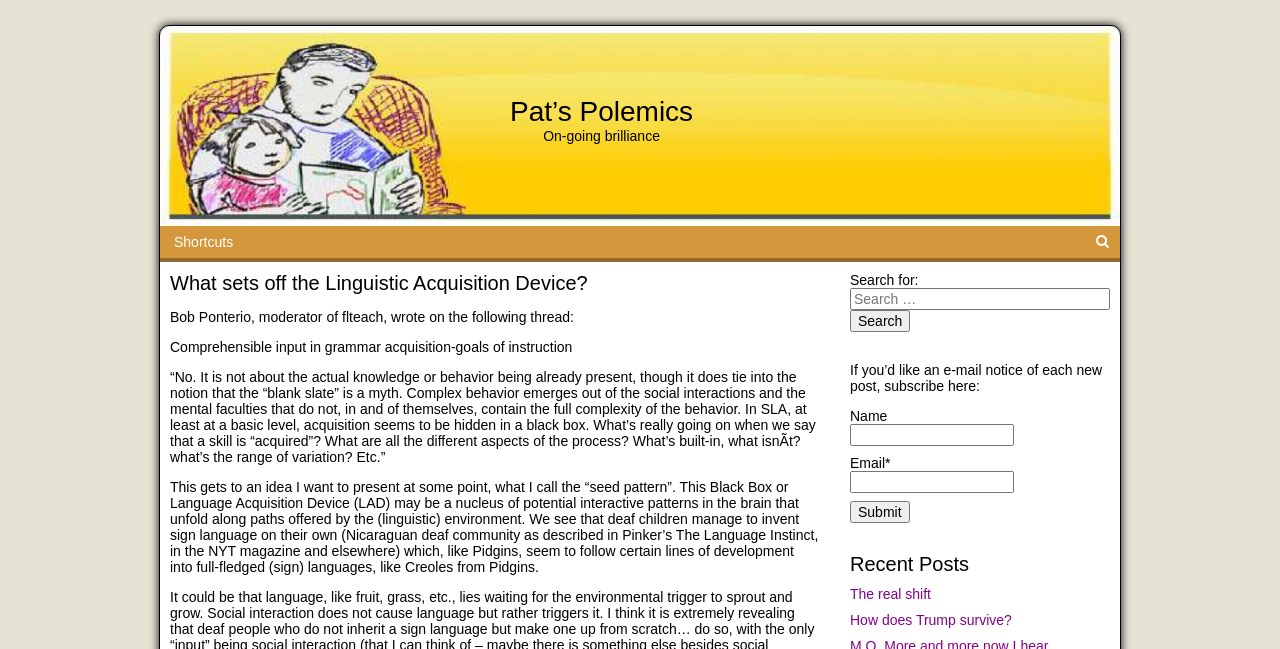Please answer the following question using a single word or phrase: What is the name of the blog?

Pat’s Polemics